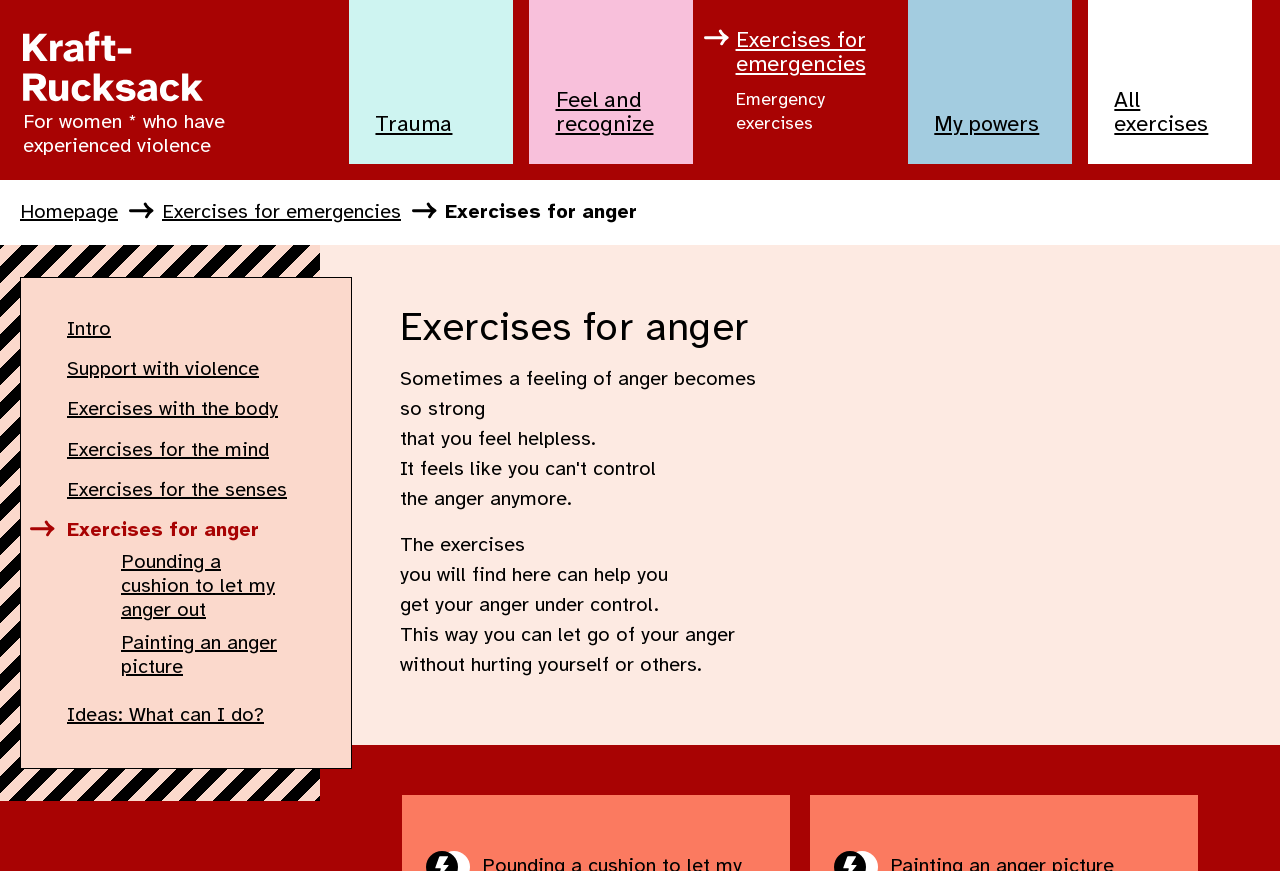Please determine the bounding box coordinates for the element with the description: "Intro".

[0.052, 0.366, 0.087, 0.391]